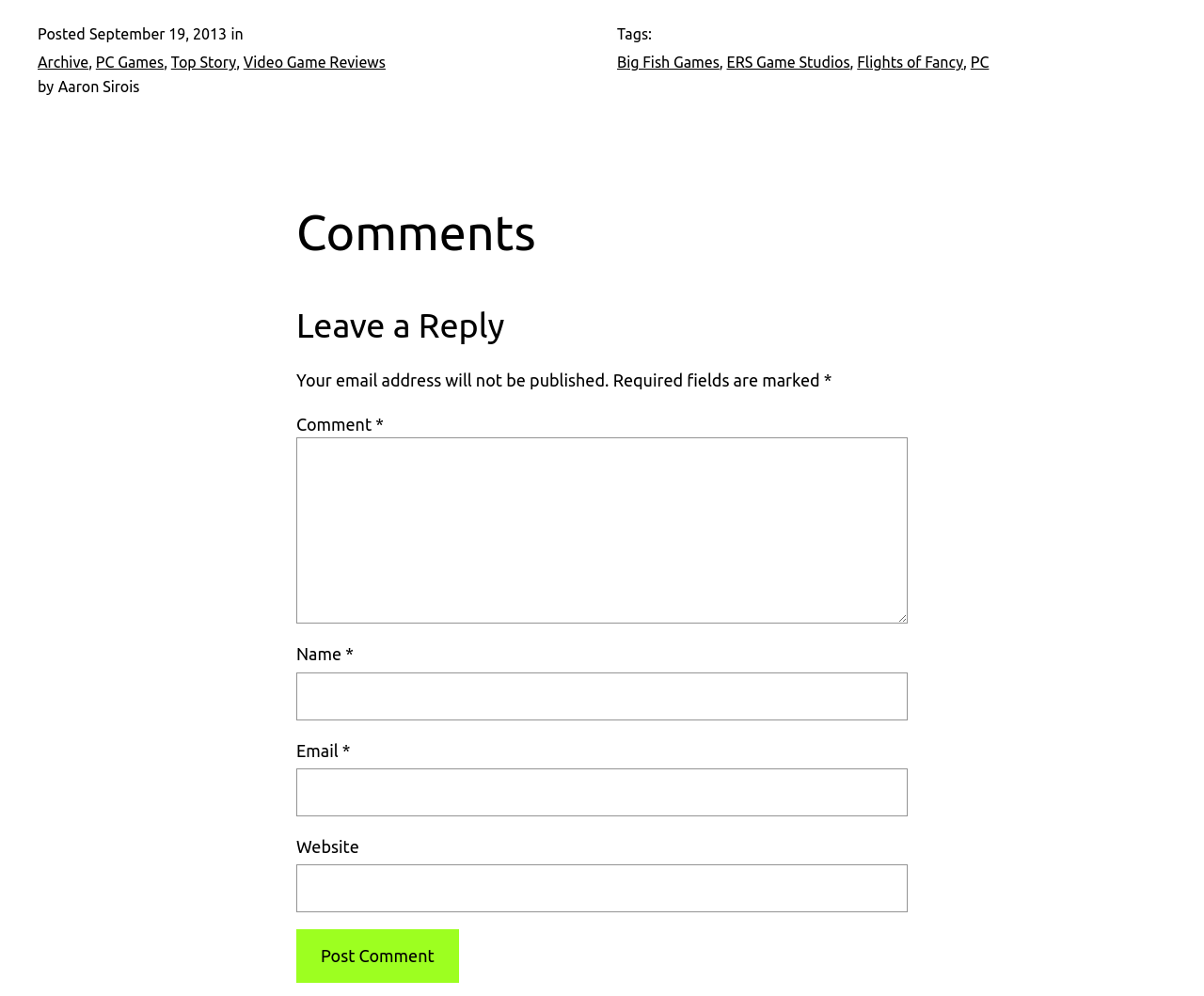What are the categories of the post?
Look at the screenshot and give a one-word or phrase answer.

PC Games, Top Story, Video Game Reviews